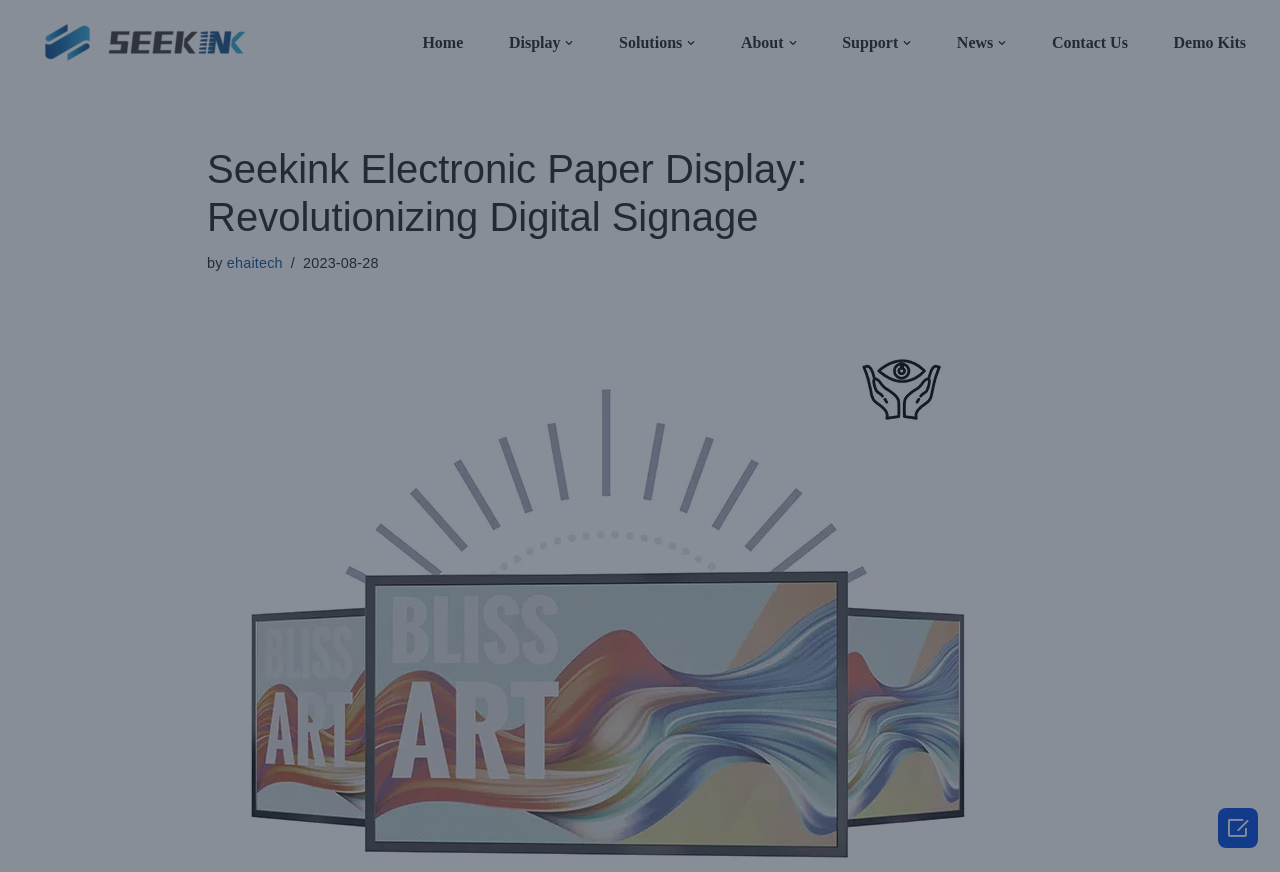Respond to the question with just a single word or phrase: 
What is the main topic of this webpage?

Electronic Paper Display